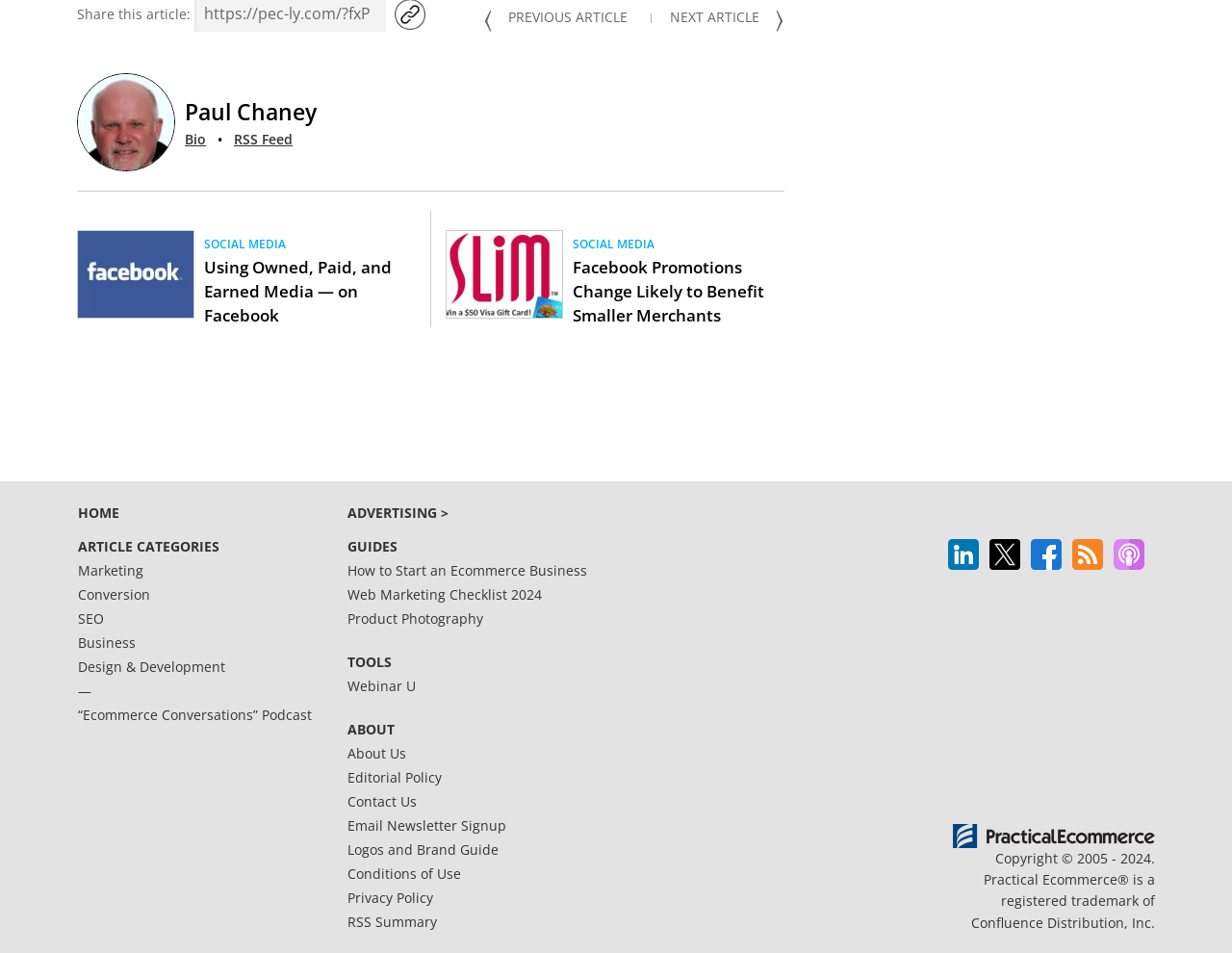Identify the bounding box coordinates of the clickable region required to complete the instruction: "View the author's bio". The coordinates should be given as four float numbers within the range of 0 and 1, i.e., [left, top, right, bottom].

[0.15, 0.136, 0.167, 0.155]